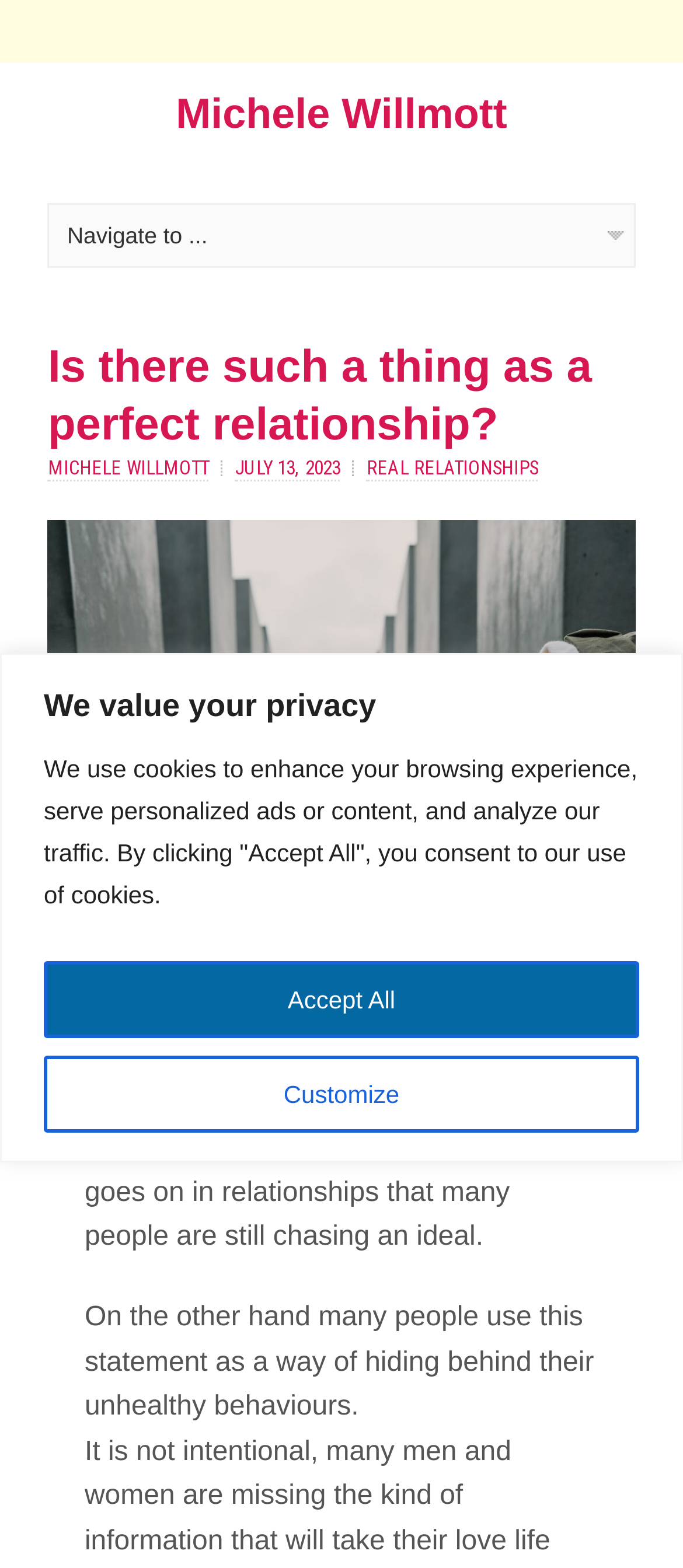What is the date of this article?
Utilize the information in the image to give a detailed answer to the question.

The date is mentioned in the link 'JULY 13, 2023' below the main heading, which suggests that it is the publication date of the article.